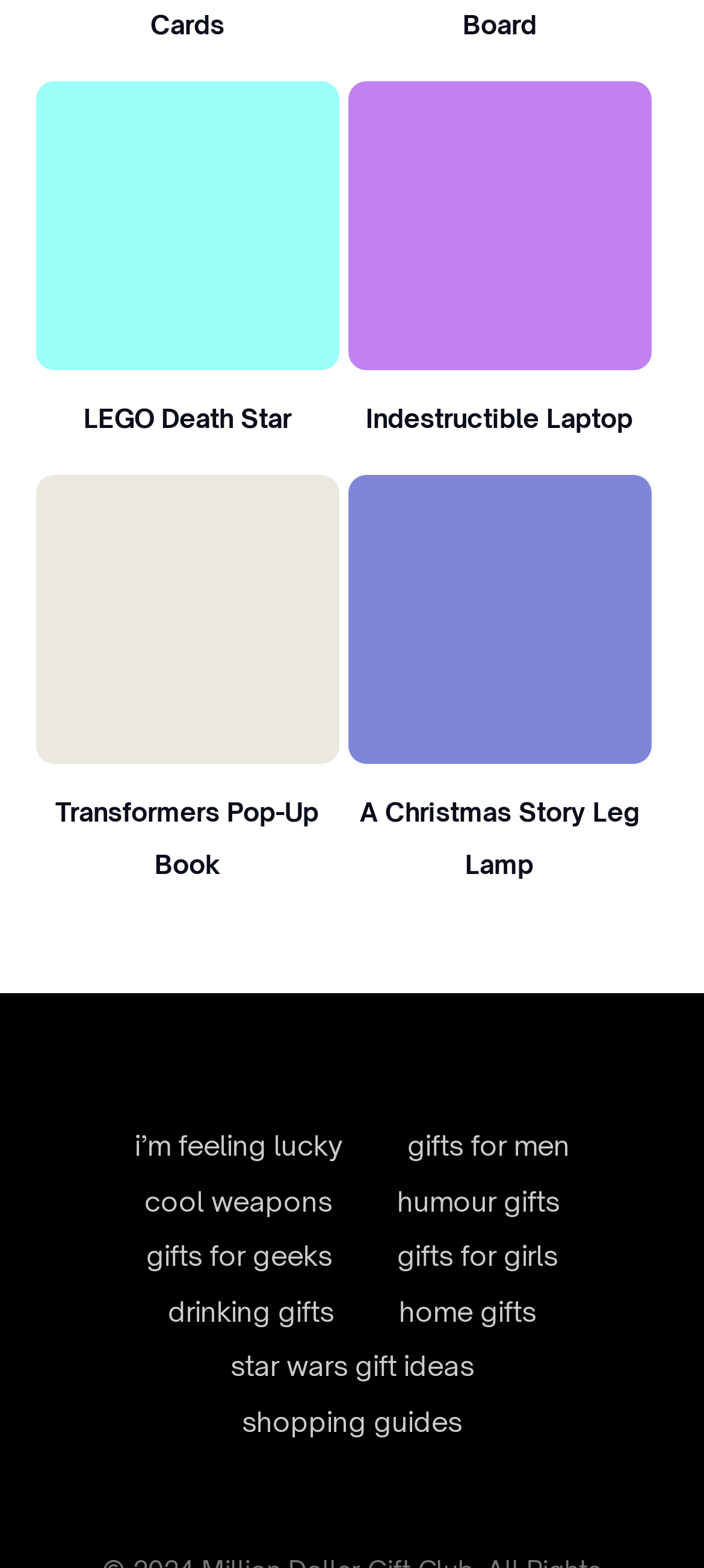Determine the bounding box coordinates for the HTML element mentioned in the following description: "A Christmas Story Leg Lamp". The coordinates should be a list of four floats ranging from 0 to 1, represented as [left, top, right, bottom].

[0.511, 0.501, 0.908, 0.563]